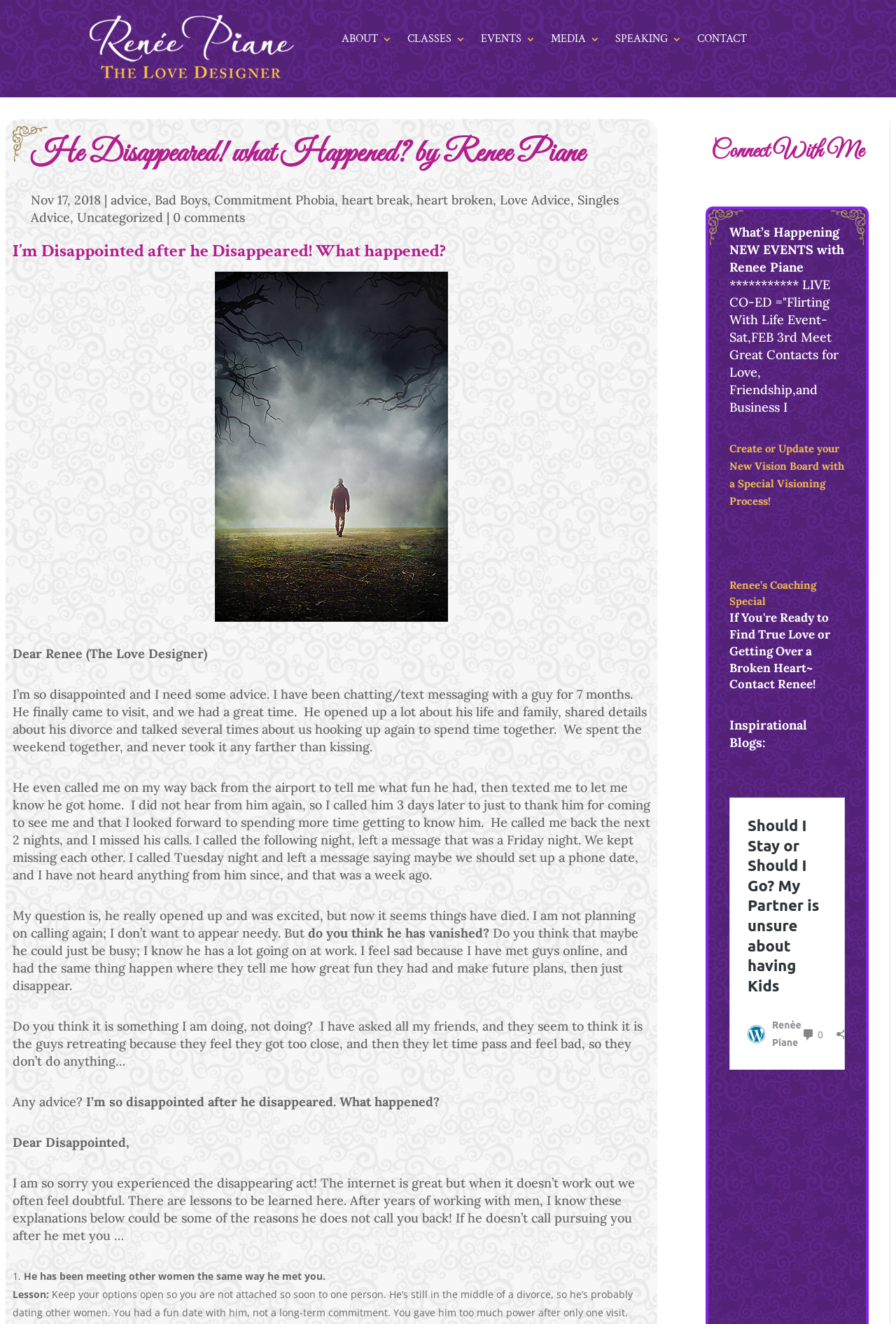What is the tone of the blog post?
Give a one-word or short-phrase answer derived from the screenshot.

Sympathetic and advisory